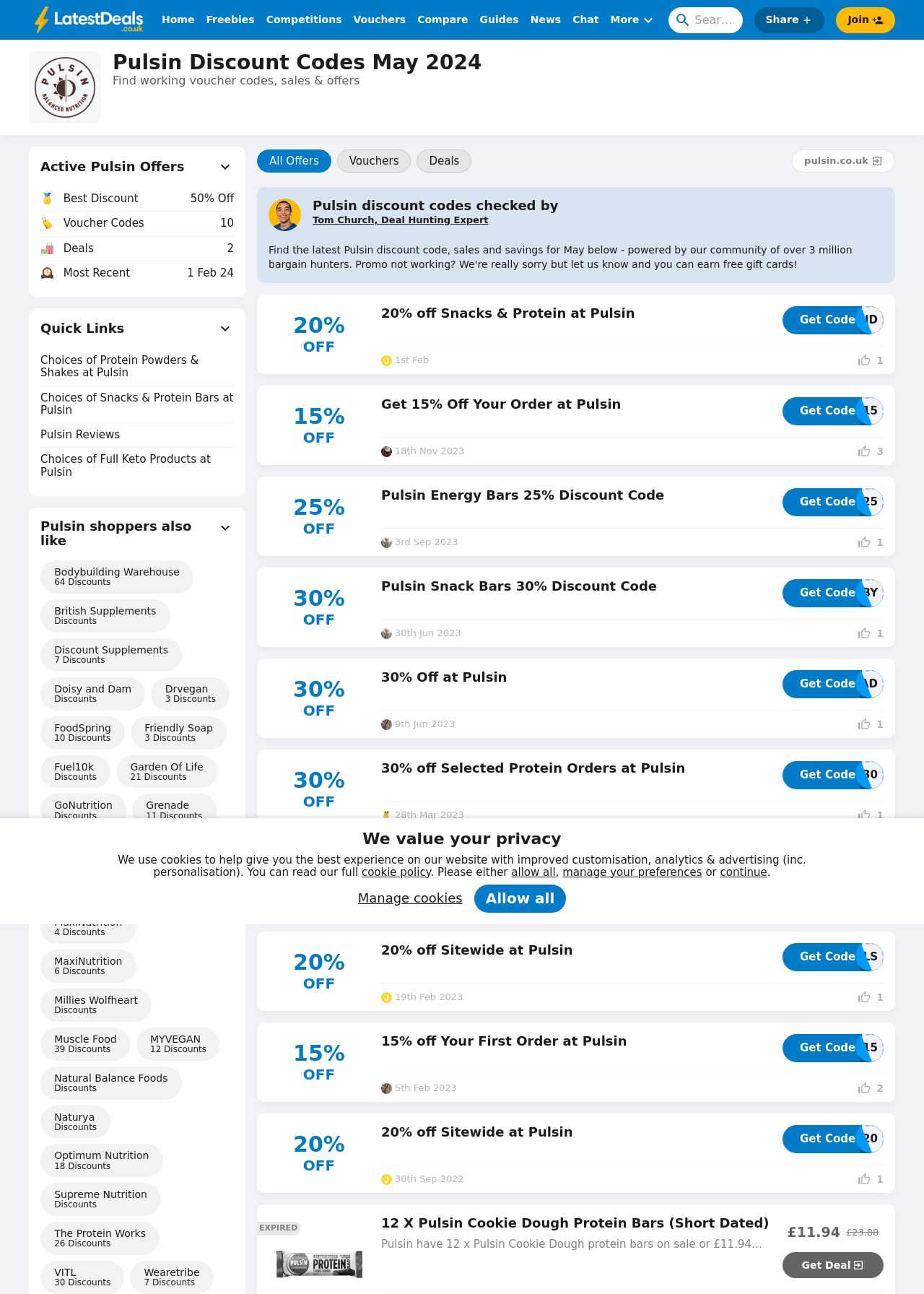Please identify the bounding box coordinates of the clickable area that will fulfill the following instruction: "Click on the 'Latest Deals' link". The coordinates should be in the format of four float numbers between 0 and 1, i.e., [left, top, right, bottom].

[0.038, 0.0, 0.162, 0.031]